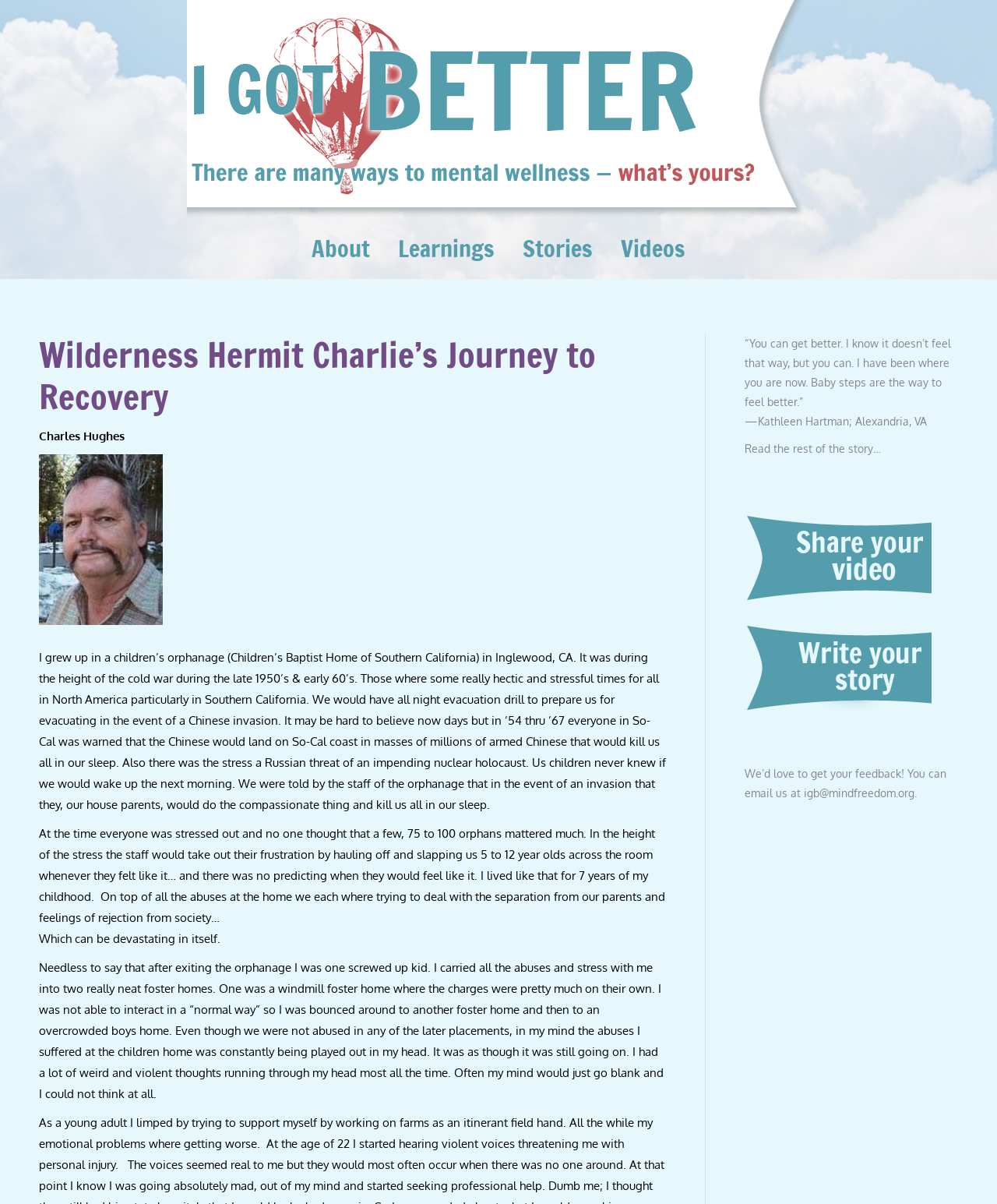Predict the bounding box coordinates for the UI element described as: "About". The coordinates should be four float numbers between 0 and 1, presented as [left, top, right, bottom].

[0.309, 0.193, 0.374, 0.22]